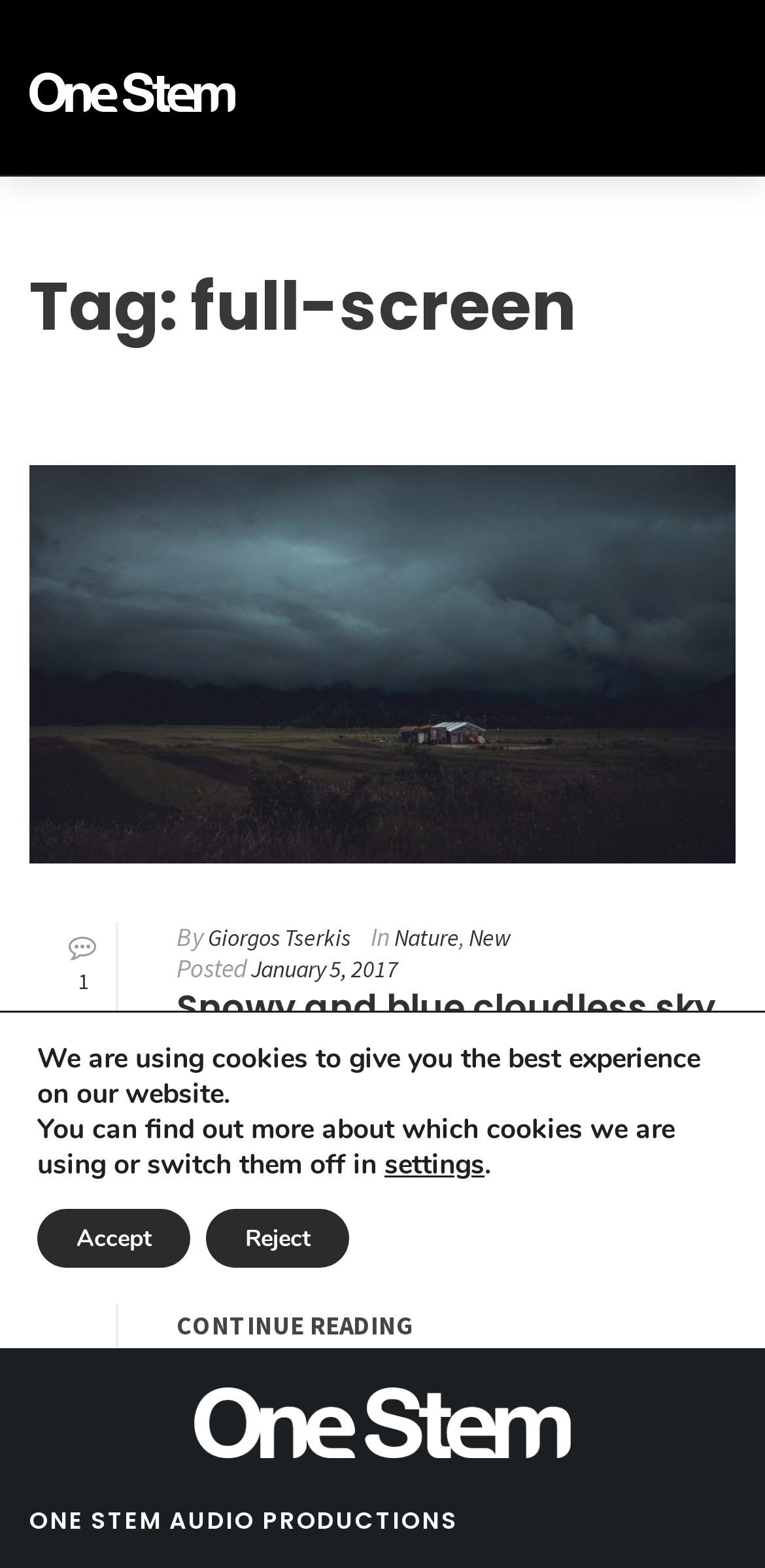Using the provided element description, identify the bounding box coordinates as (top-left x, top-left y, bottom-right x, bottom-right y). Ensure all values are between 0 and 1. Description: B States...

None